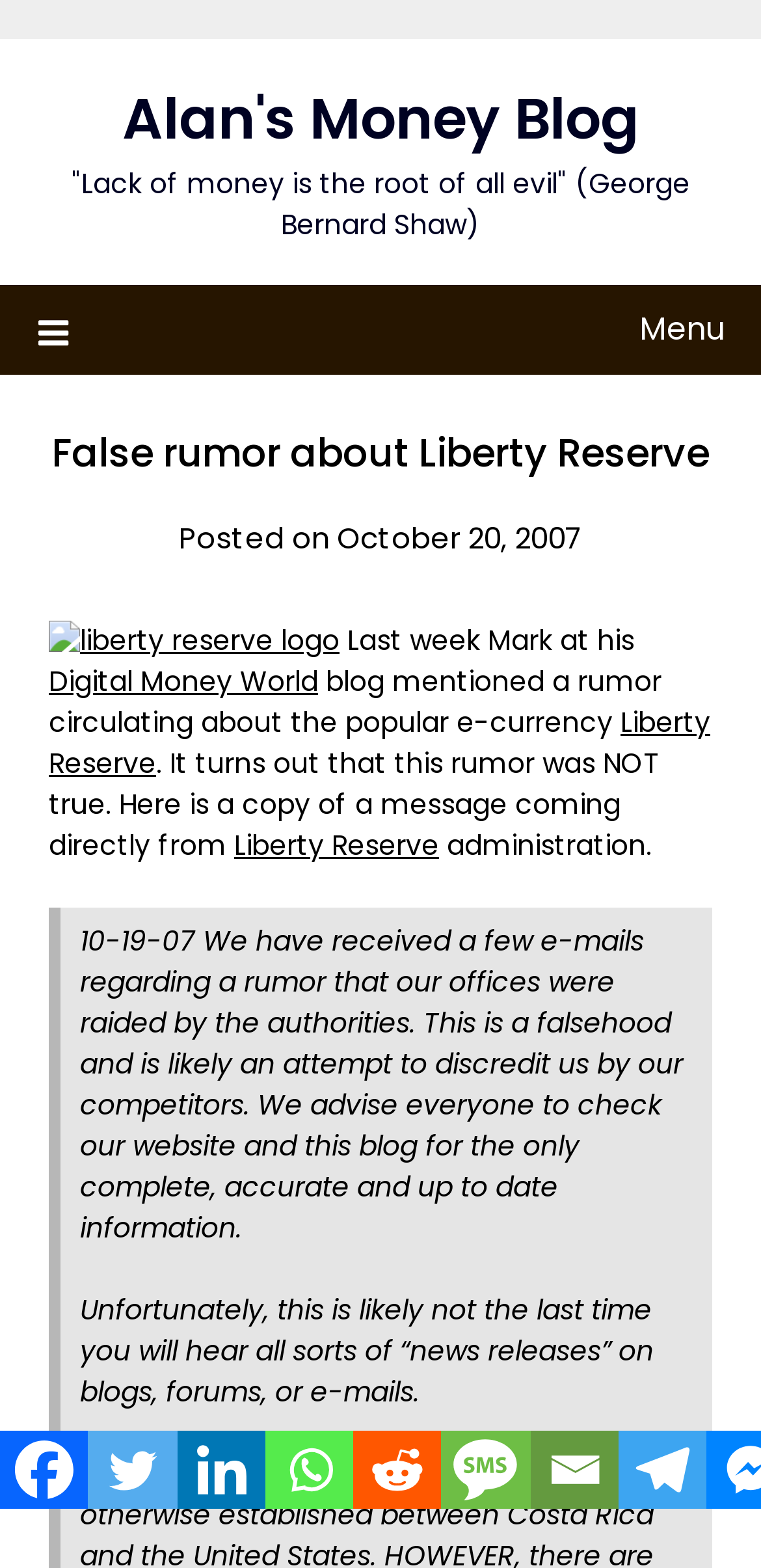Convey a detailed summary of the webpage, mentioning all key elements.

This webpage is about debunking a false rumor about Liberty Reserve, an e-currency service. At the top, there is a link to "Alan's Money Blog" and a quote from George Bernard Shaw. Below the quote, there is a menu icon on the left, which expands to reveal a header section. 

In the header section, there is a heading that reads "False rumor about Liberty Reserve" and a subheading that indicates the post was made on October 20, 2007. To the right of the heading, there is an image of the Liberty Reserve logo. 

The main content of the webpage starts below the header section. It begins with a sentence mentioning a blog called Digital Money World, which had mentioned a rumor about Liberty Reserve. The rumor is then debunked, and a message from Liberty Reserve's administration is quoted, stating that the rumor is false and likely an attempt to discredit them by their competitors. 

The webpage also has a section of social media links at the bottom, including Facebook, Twitter, Linkedin, Whatsapp, Reddit, SMS, Email, and Telegram.